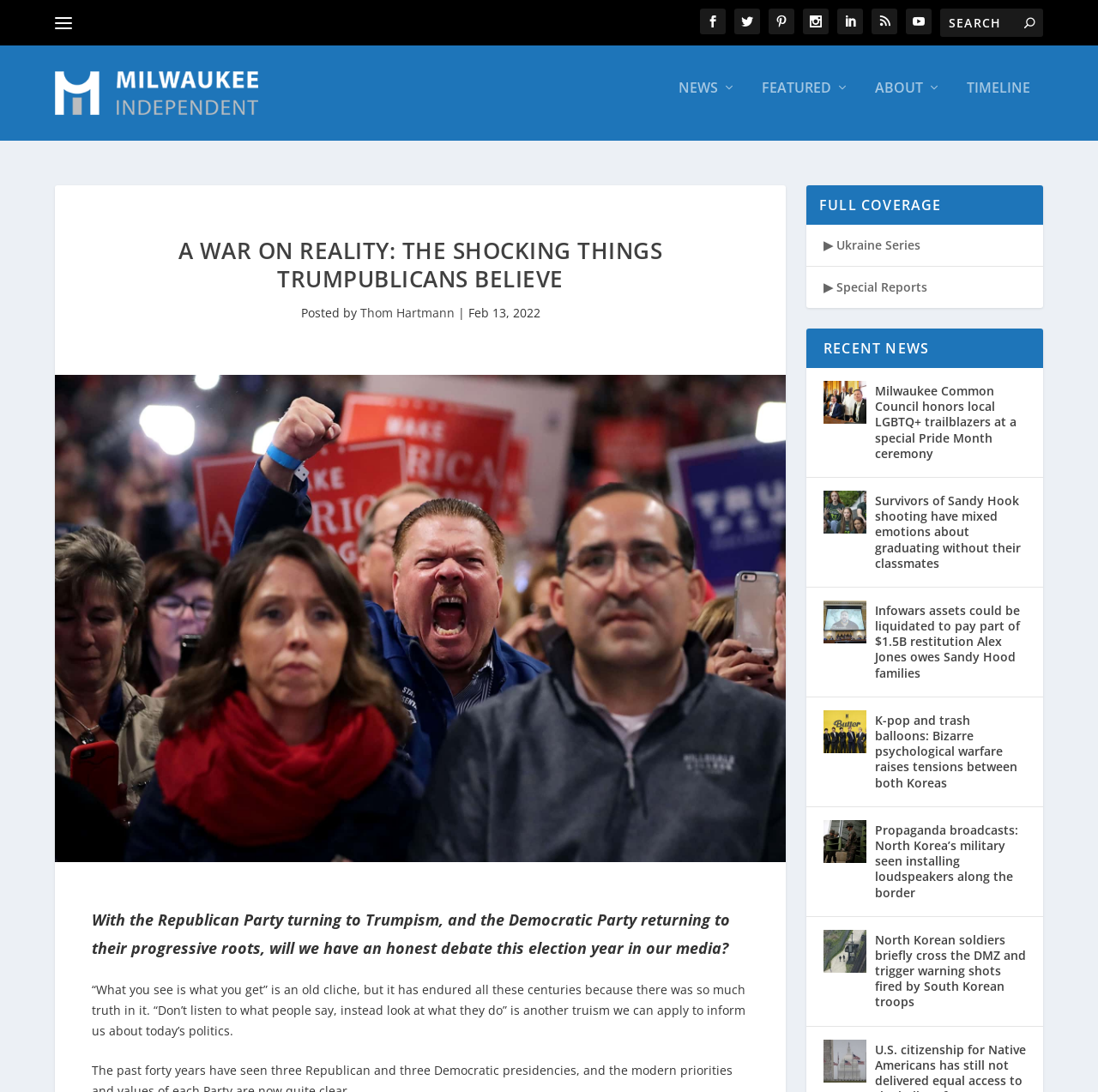Answer the question with a single word or phrase: 
What is the category of the news article 'Milwaukee Common Council honors local LGBTQ+ trailblazers at a special Pride Month ceremony'?

NEWS